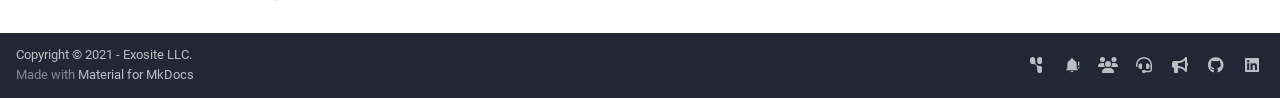Indicate the bounding box coordinates of the element that must be clicked to execute the instruction: "Read about 'Real Estate In Europe'". The coordinates should be given as four float numbers between 0 and 1, i.e., [left, top, right, bottom].

None